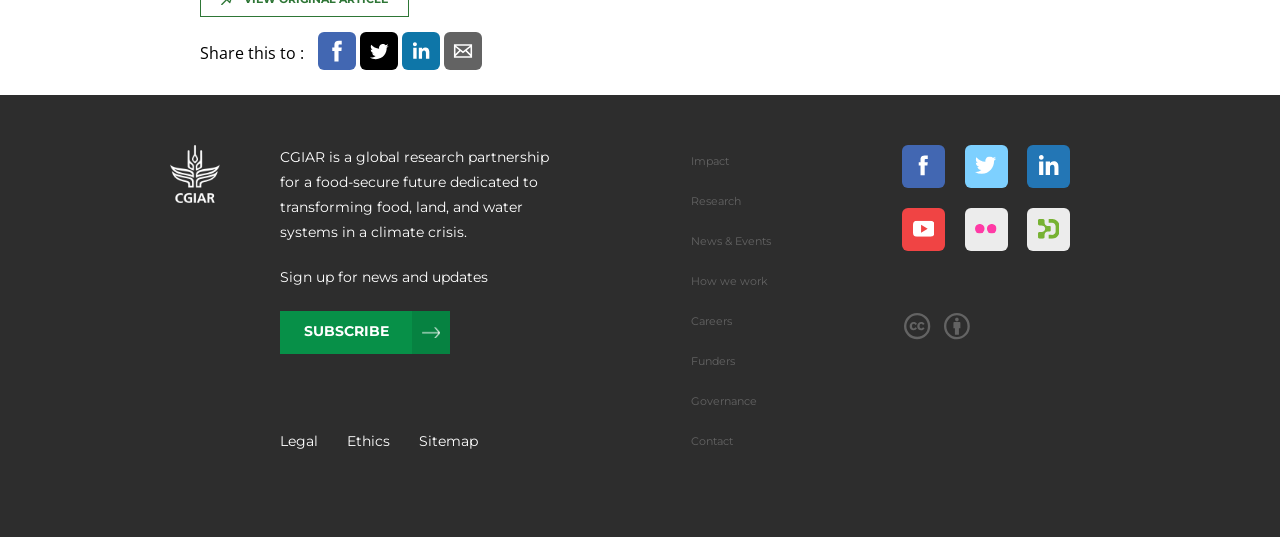What are the main categories on the webpage?
Provide an in-depth answer to the question, covering all aspects.

The webpage has several links, including 'Impact', 'Research', 'News & Events', 'How we work', 'Careers', 'Funders', 'Governance', and 'Contact', which can be categorized as the main categories on the webpage.